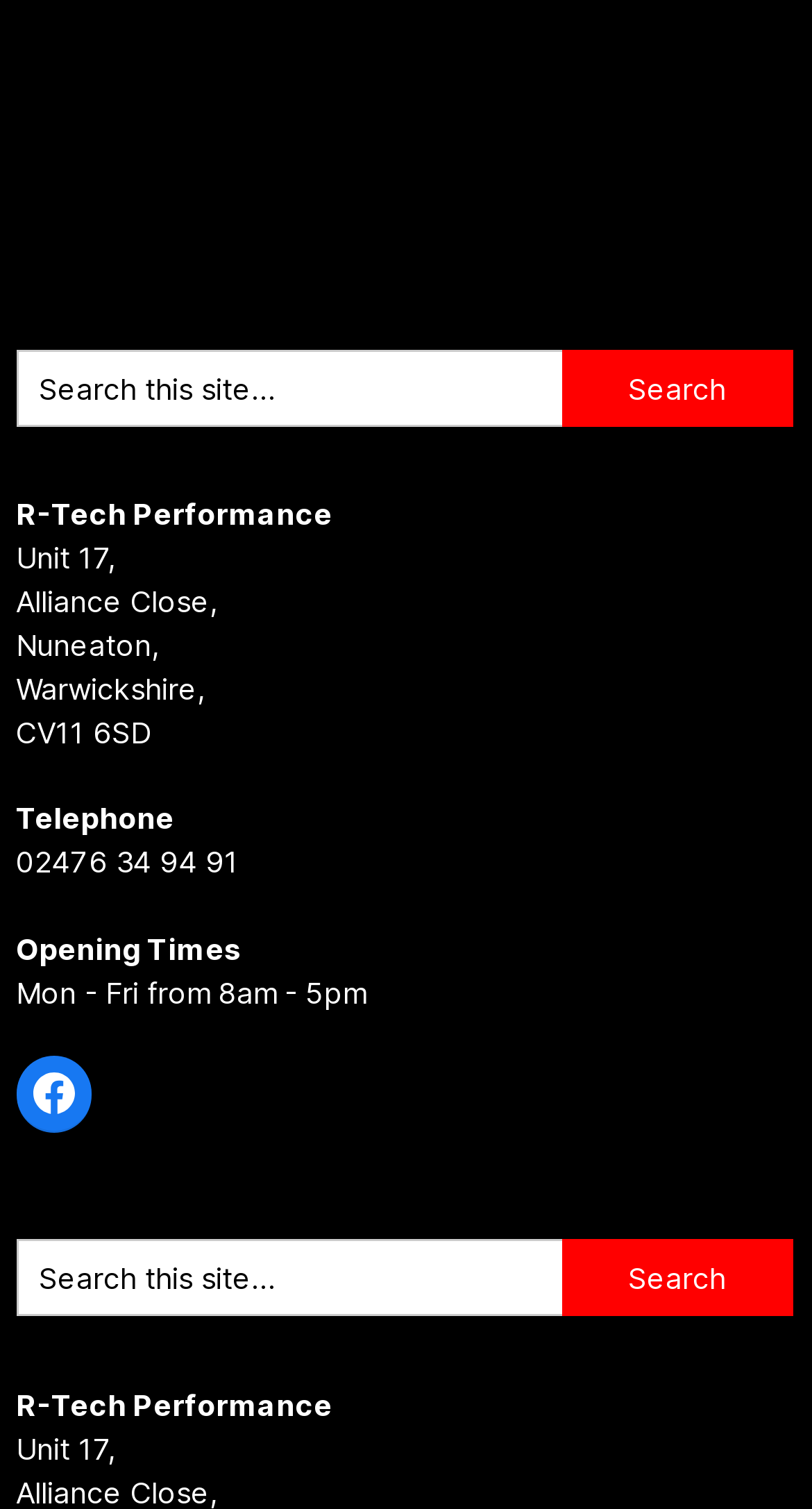Determine the bounding box coordinates in the format (top-left x, top-left y, bottom-right x, bottom-right y). Ensure all values are floating point numbers between 0 and 1. Identify the bounding box of the UI element described by: parent_node: Comment name="email" placeholder="Email *"

None